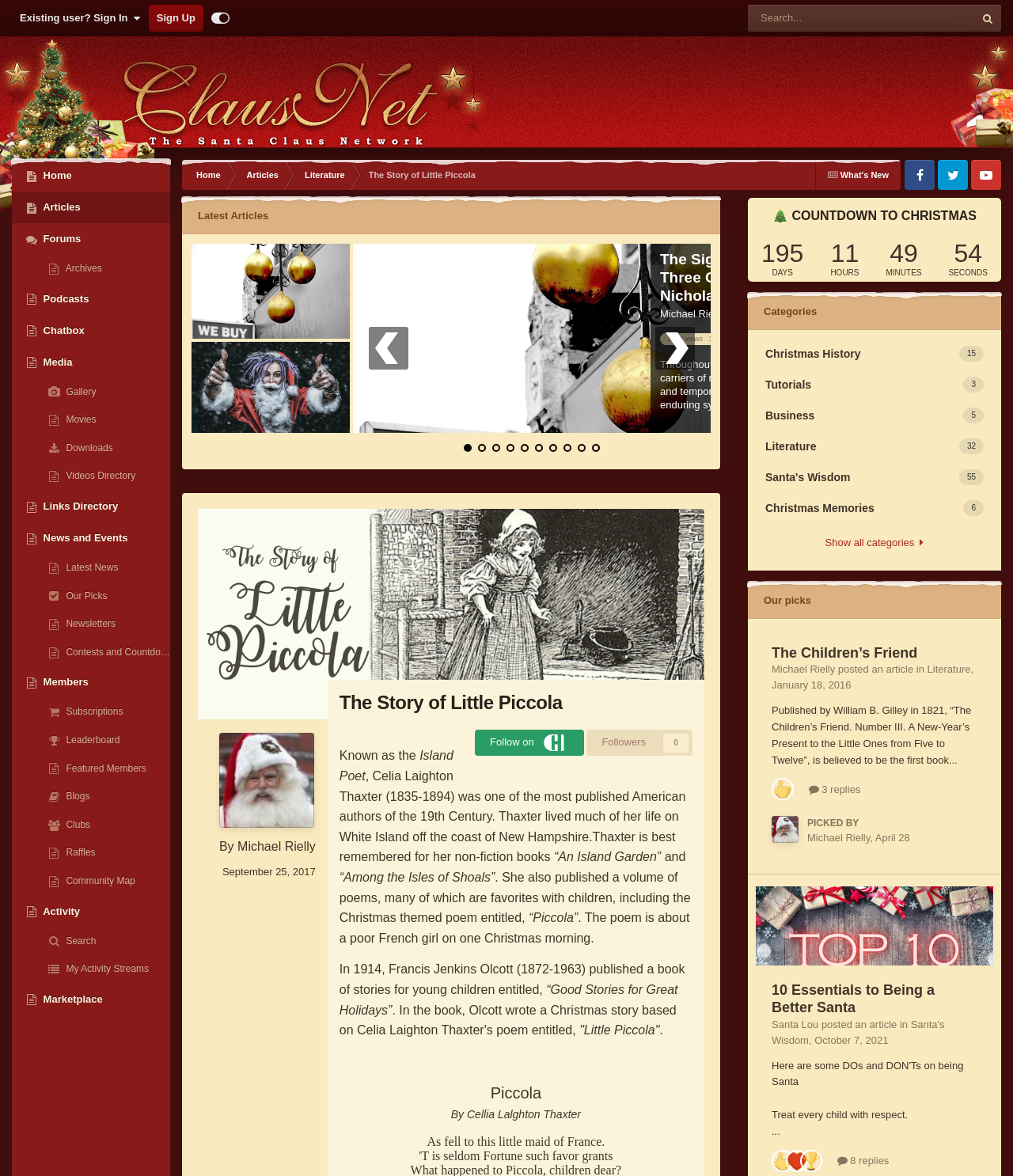What is the name of the poem written by Celia Laighton Thaxter?
Answer the question with a thorough and detailed explanation.

The webpage mentions that Celia Laighton Thaxter wrote a volume of poems, including the Christmas-themed poem 'Piccola', which is about a poor French girl on one Christmas morning.